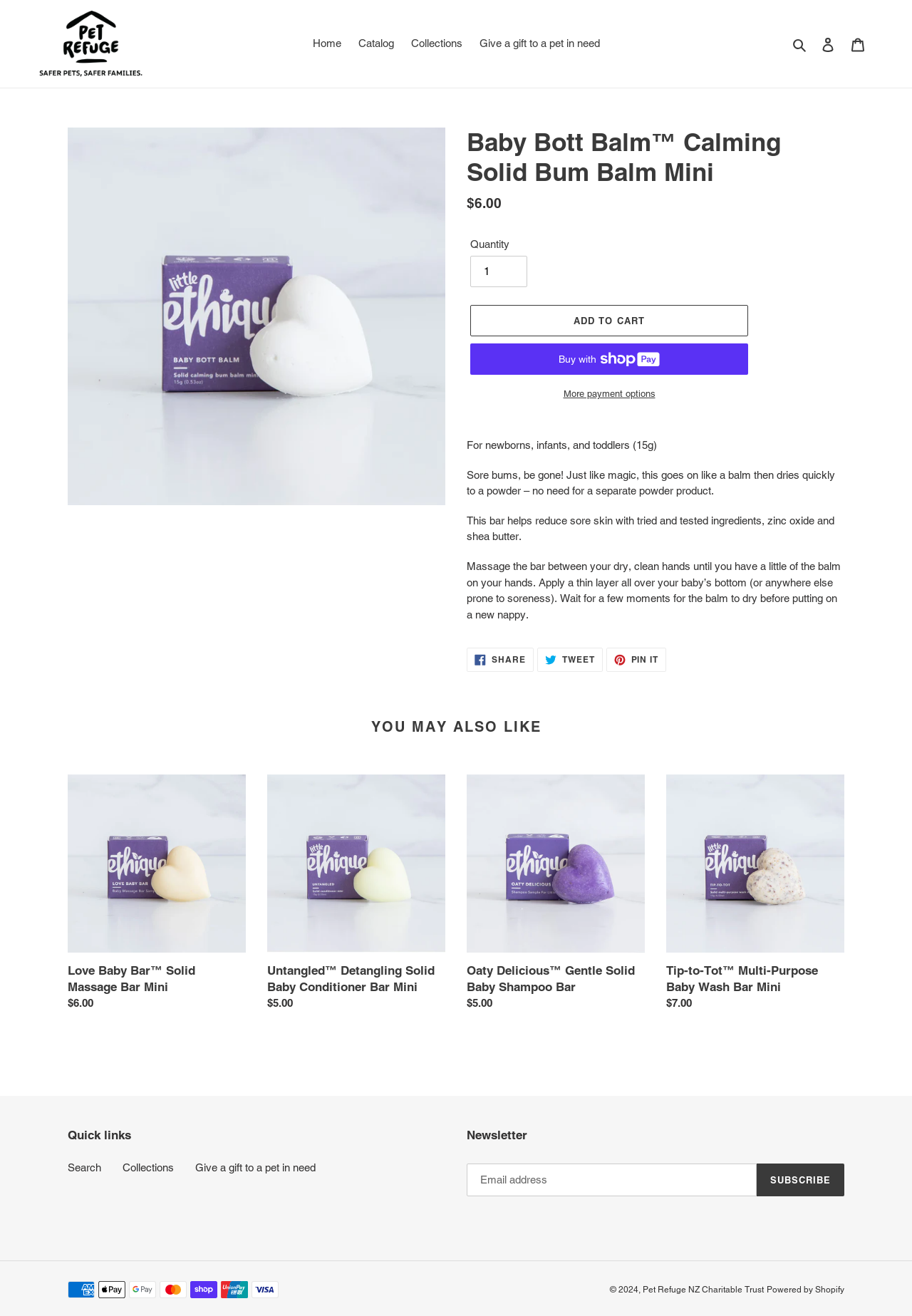Identify the bounding box coordinates of the section to be clicked to complete the task described by the following instruction: "Log in to your account". The coordinates should be four float numbers between 0 and 1, formatted as [left, top, right, bottom].

[0.891, 0.022, 0.924, 0.045]